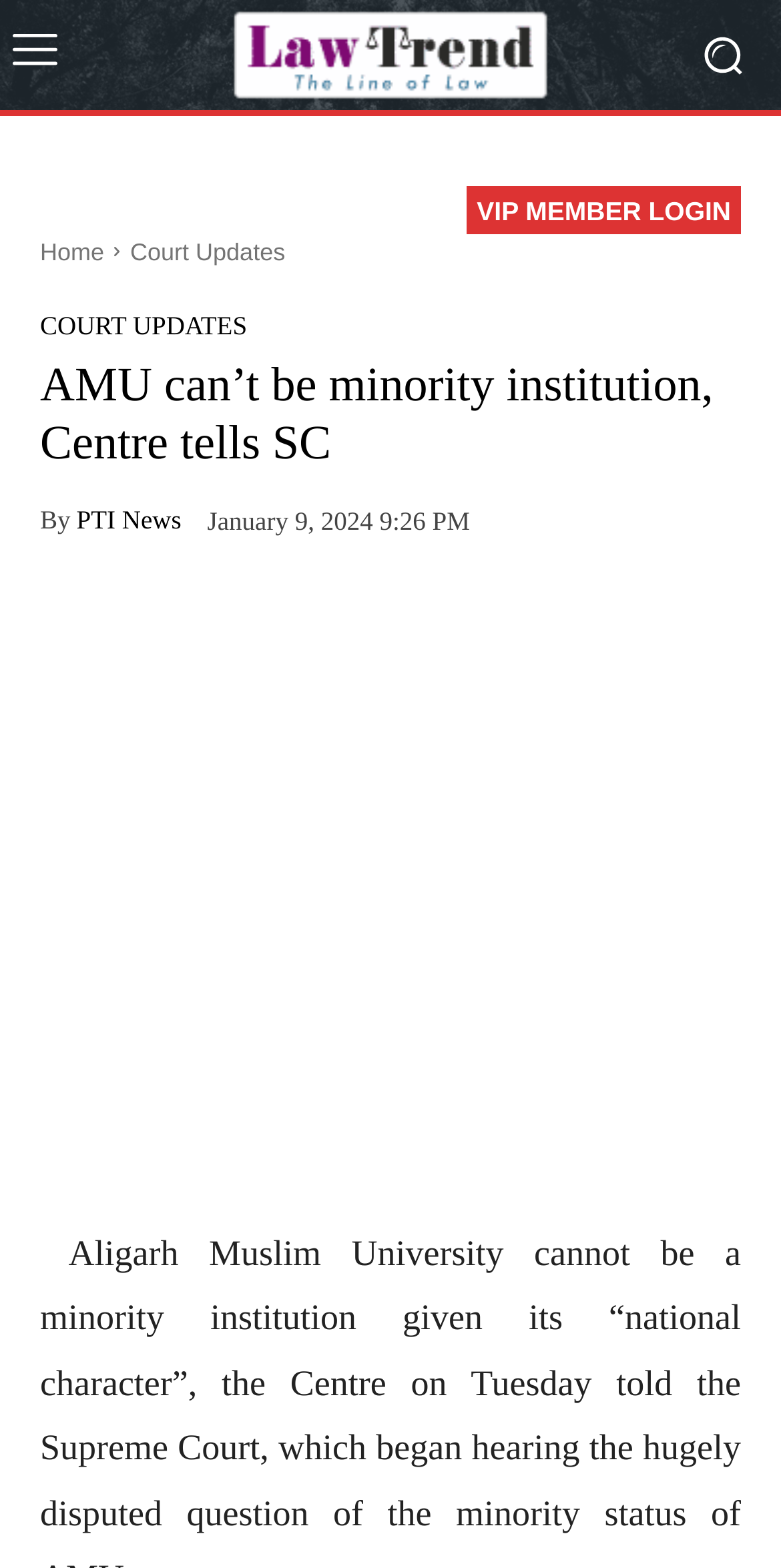What is the name of the legal news website?
Respond to the question with a well-detailed and thorough answer.

I found the answer by looking at the top-left corner of the webpage, where there is a link with the text 'Law Trend- Legal News Website'. This suggests that Law Trend is the name of the legal news website.